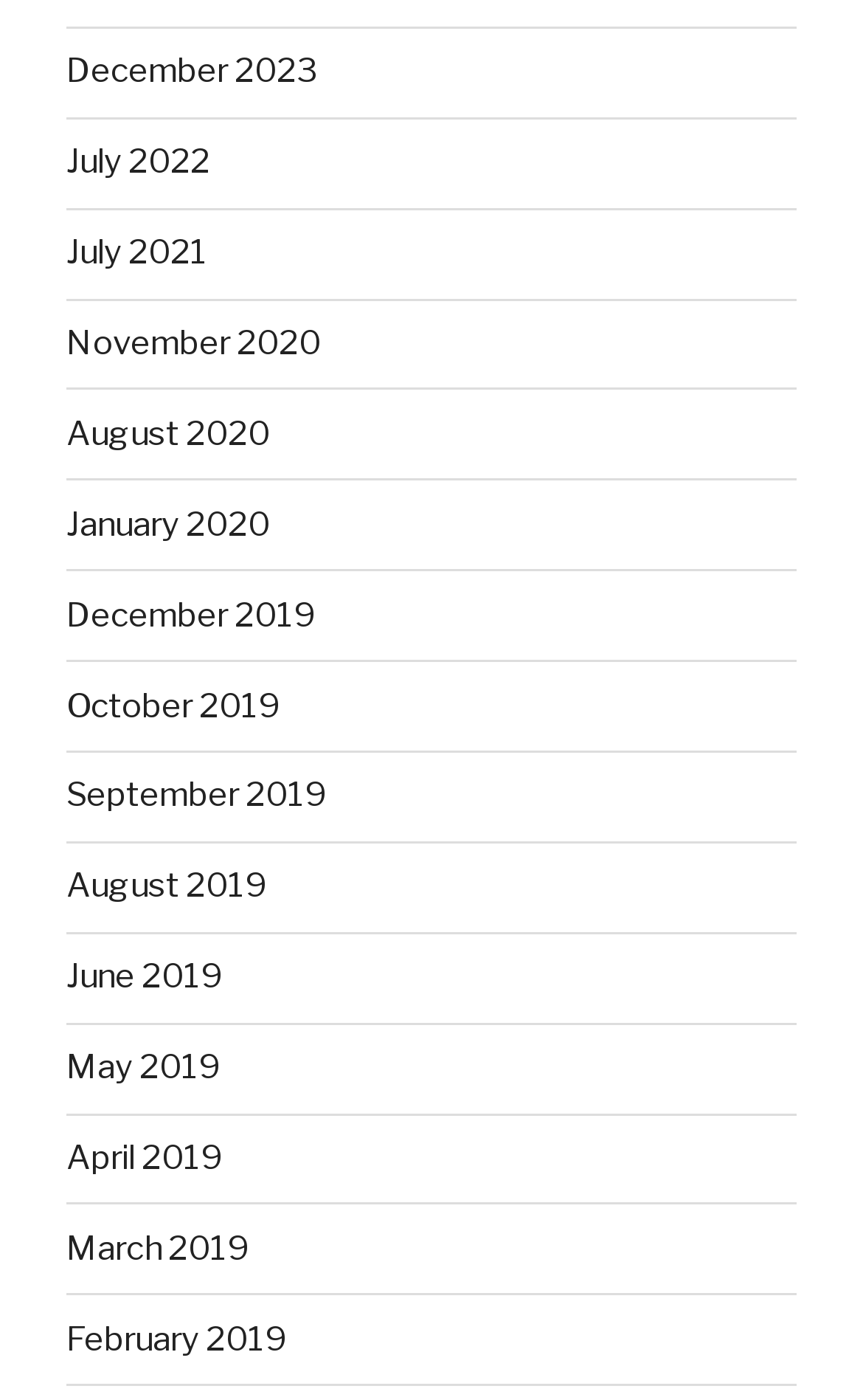Please identify the coordinates of the bounding box that should be clicked to fulfill this instruction: "View January 2020".

[0.077, 0.36, 0.313, 0.389]